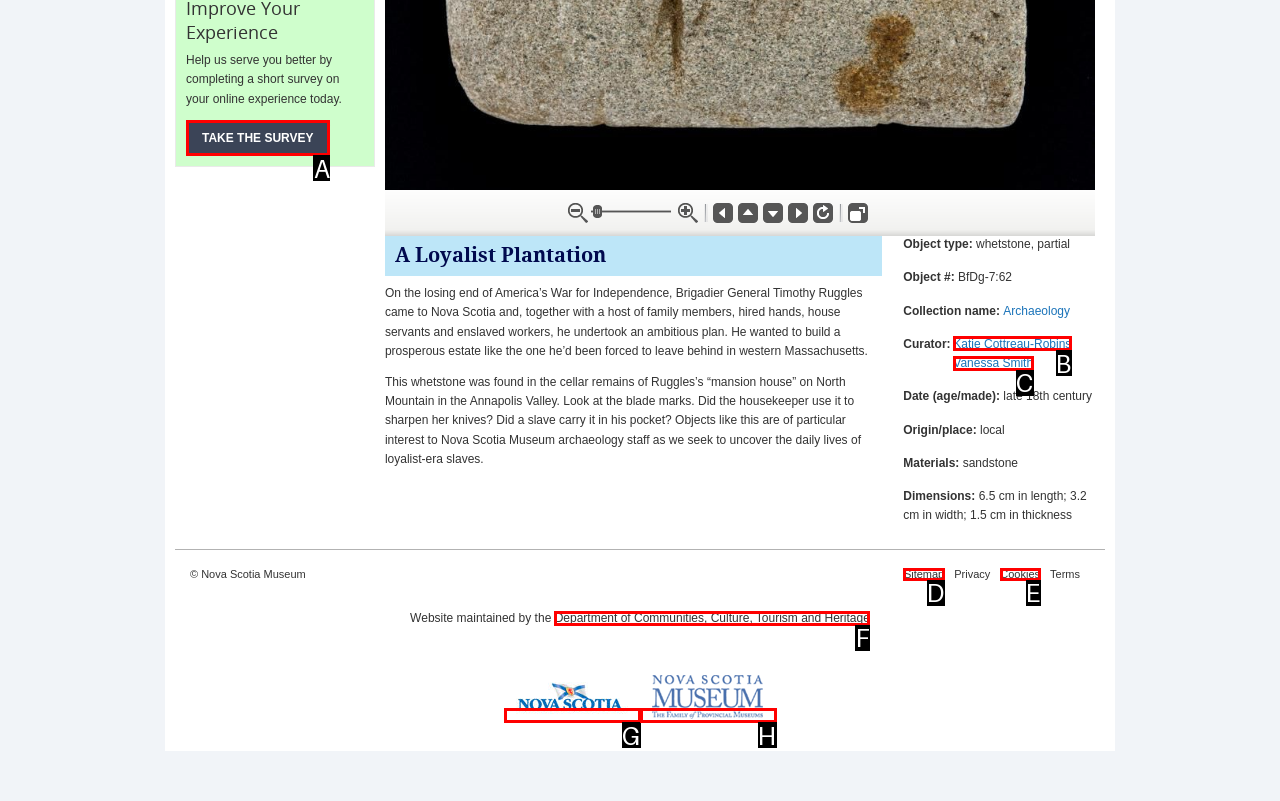Select the HTML element that fits the following description: alt="Nova Scotia Museum"
Provide the letter of the matching option.

H